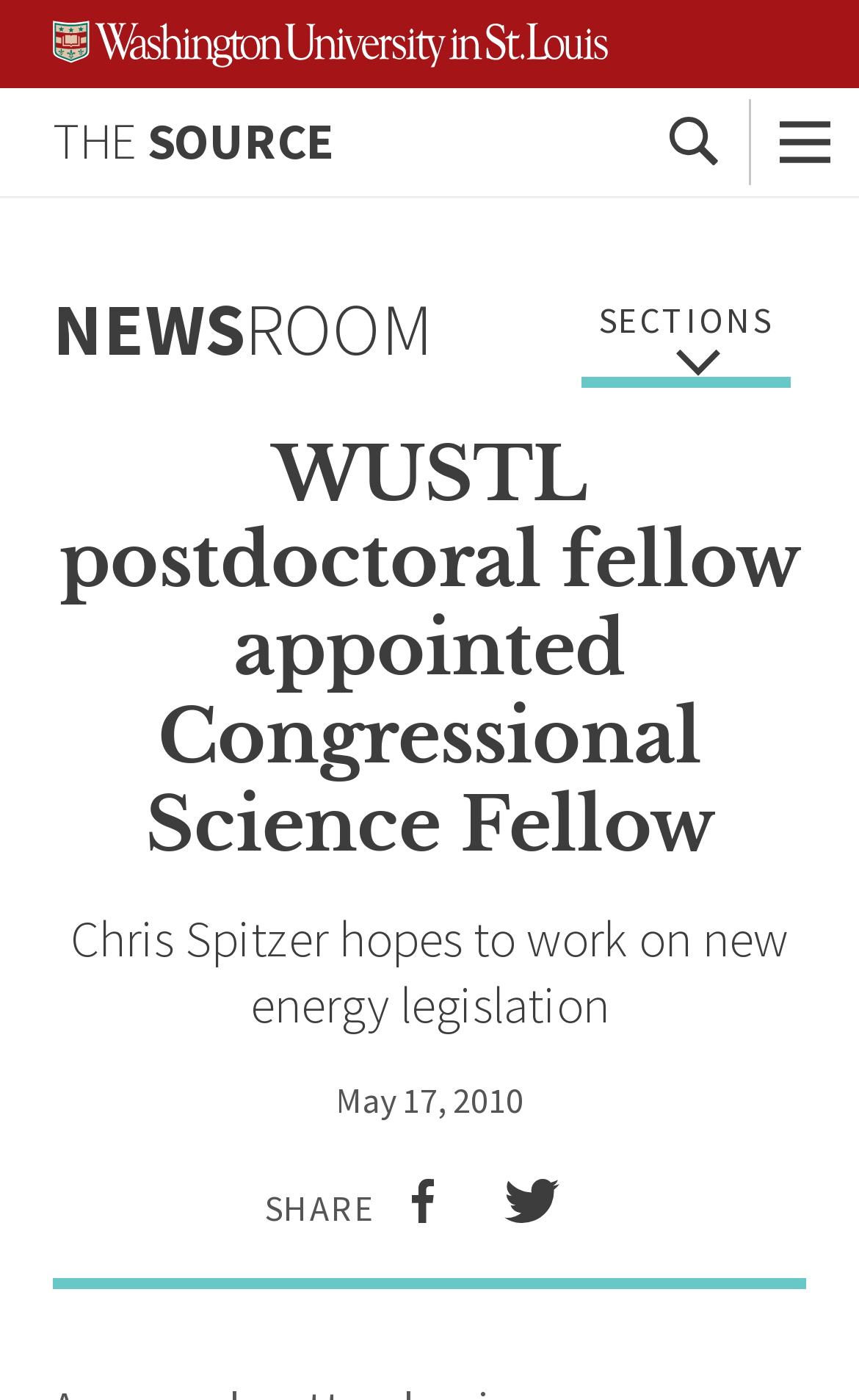What are the social media platforms available for sharing?
Observe the image and answer the question with a one-word or short phrase response.

Facebook and Twitter